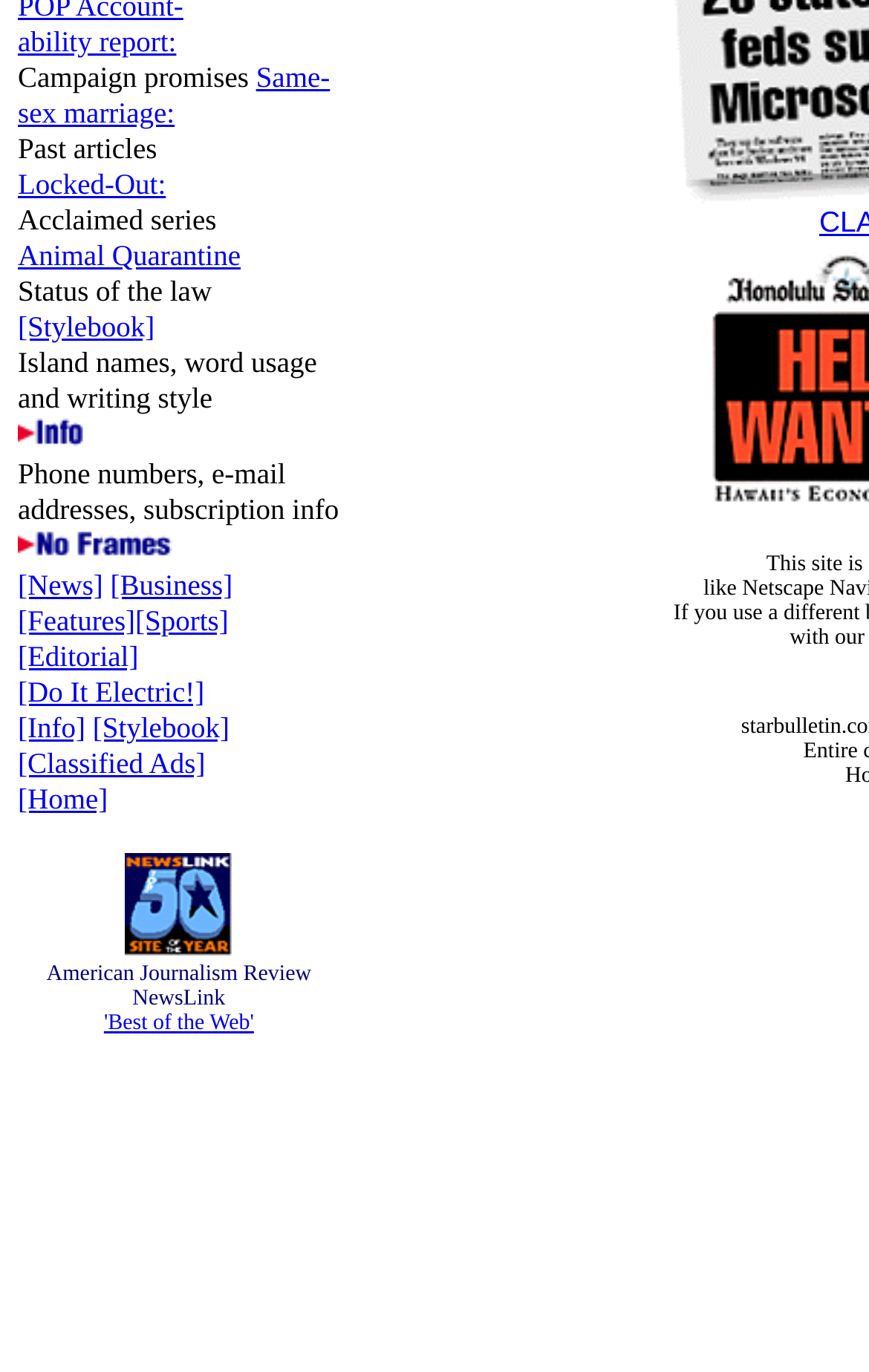Given the element description, predict the bounding box coordinates in the format (top-left x, top-left y, bottom-right x, bottom-right y). Make sure all values are between 0 and 1. Here is the element description: Philippine Supreme Court Decisions

None